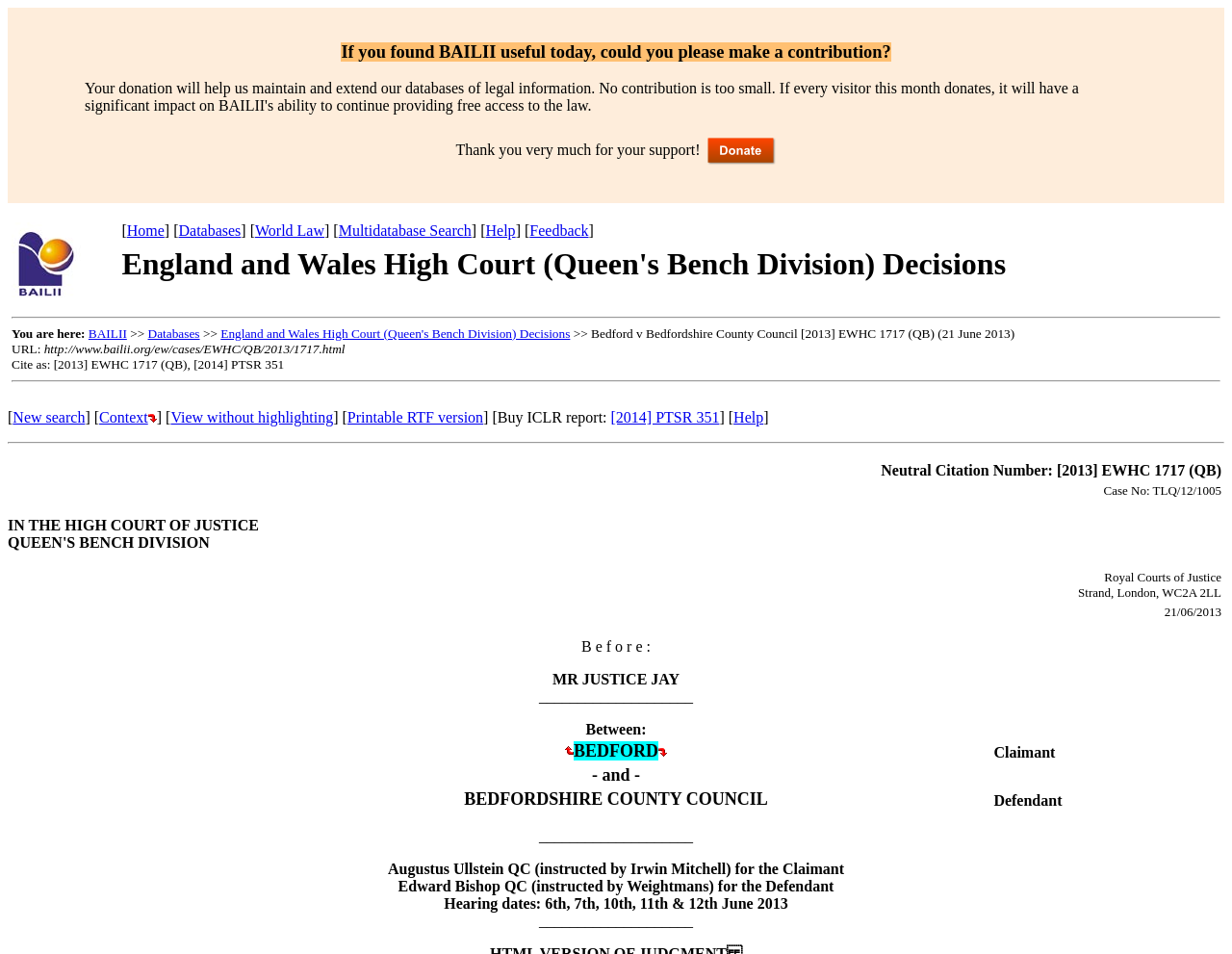Who is the judge in this case?
Using the image as a reference, give an elaborate response to the question.

I found the answer by looking at the StaticText element with the text 'MR JUSTICE JAY'.